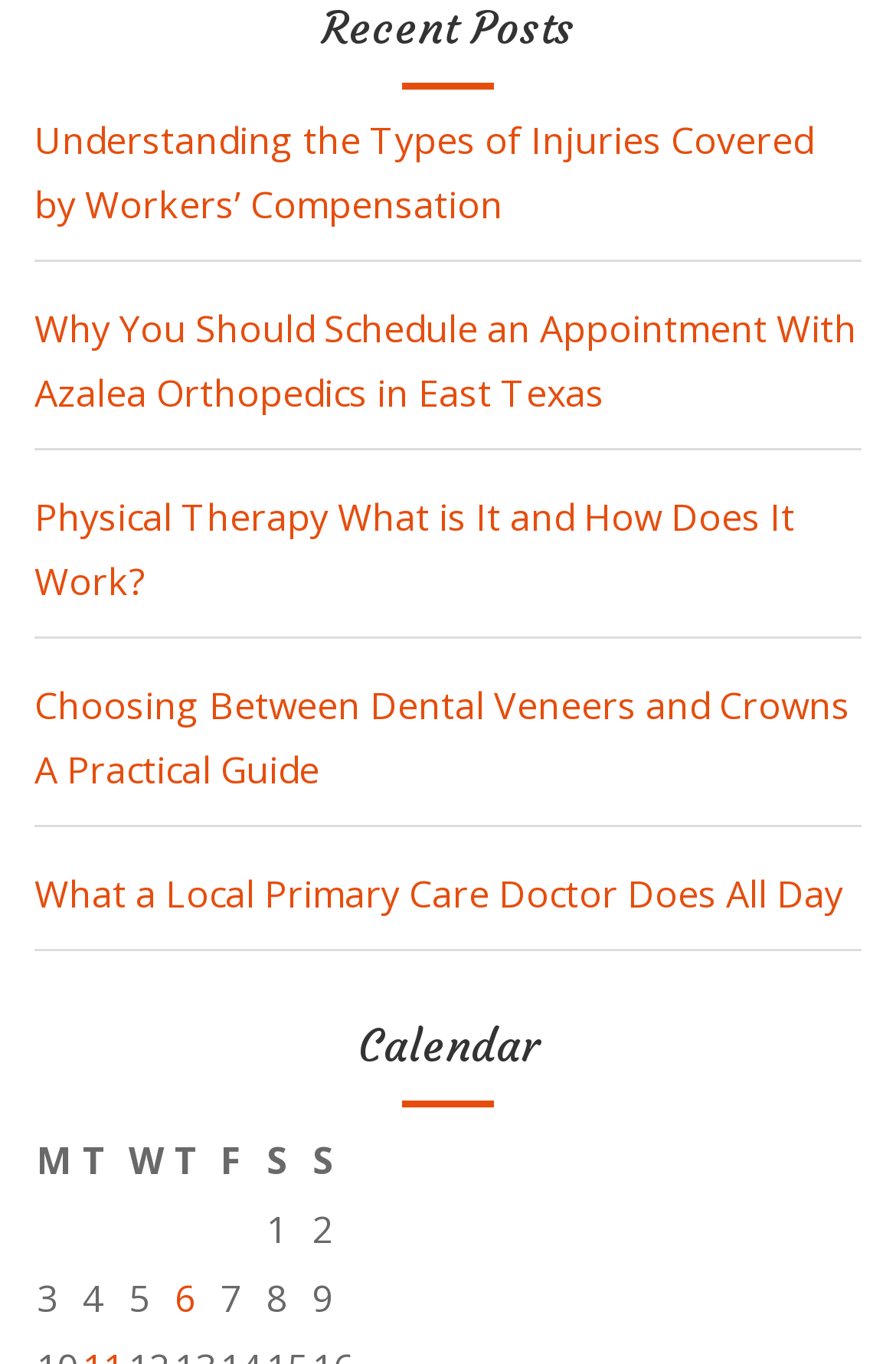How many links are in the 'Recent Posts' section?
Give a single word or phrase answer based on the content of the image.

5